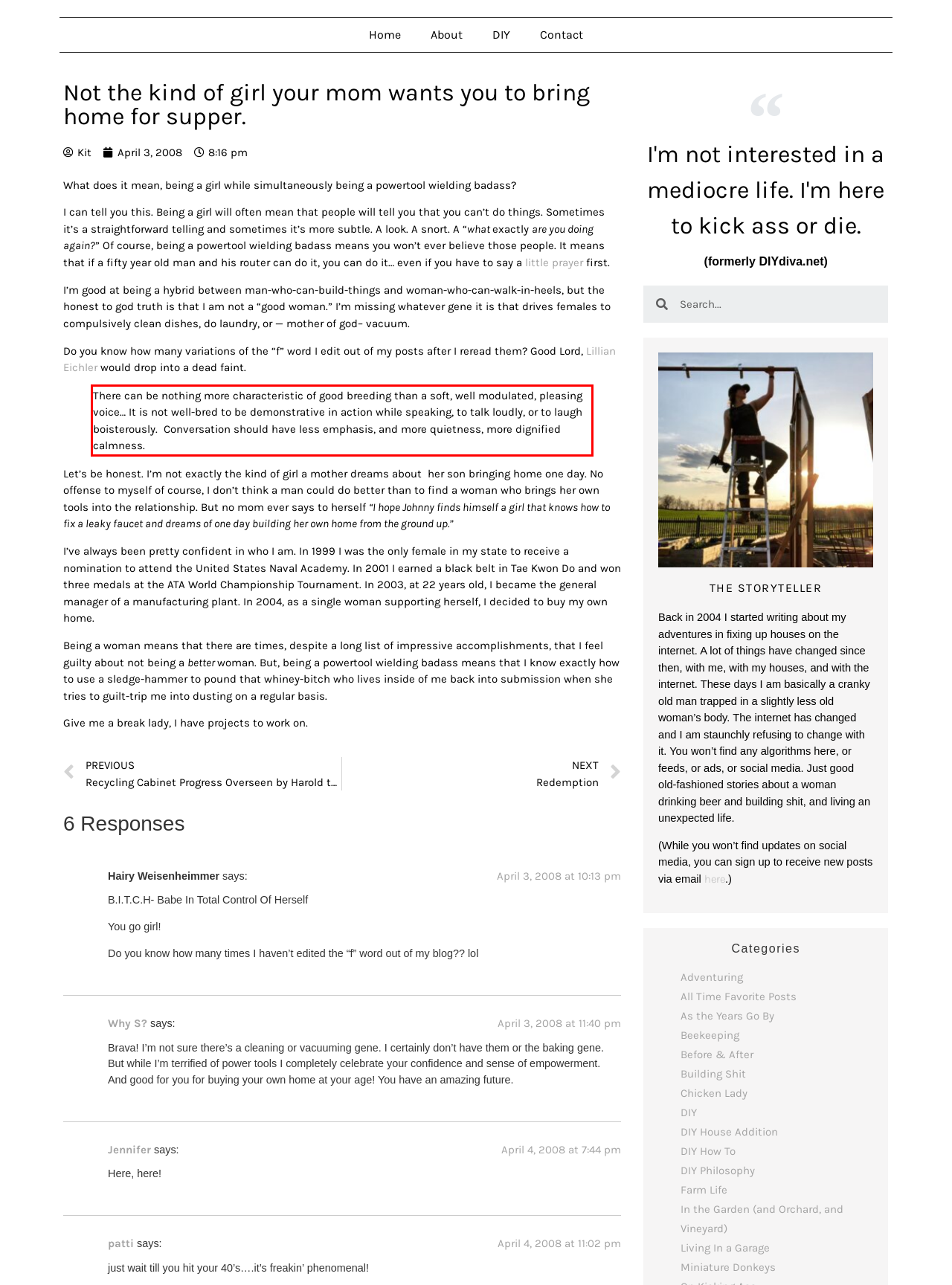Please identify and extract the text content from the UI element encased in a red bounding box on the provided webpage screenshot.

There can be nothing more characteristic of good breeding than a soft, well modulated, pleasing voice… It is not well-bred to be demonstrative in action while speaking, to talk loudly, or to laugh boisterously. Conversation should have less emphasis, and more quietness, more dignified calmness.